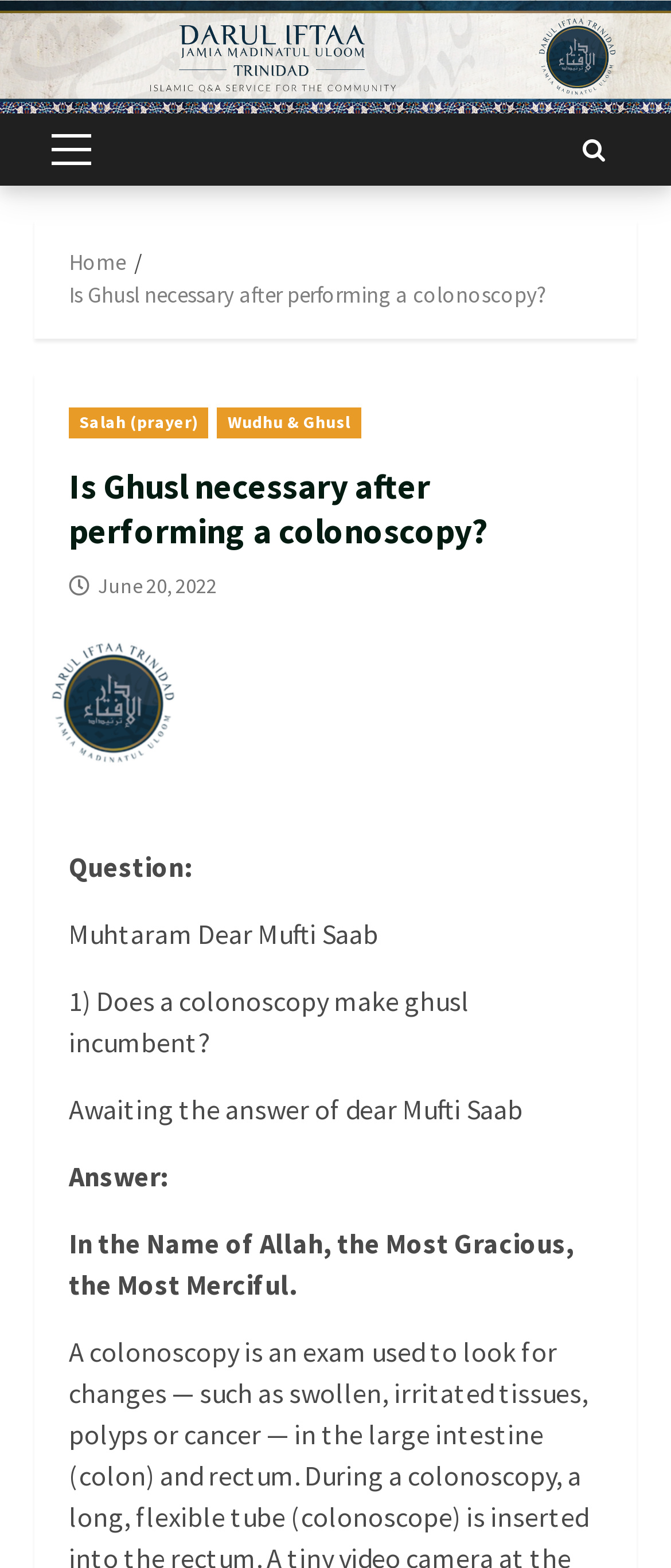Provide your answer in one word or a succinct phrase for the question: 
What is the first part of the answer?

In the Name of Allah, the Most Gracious, the Most Merciful.